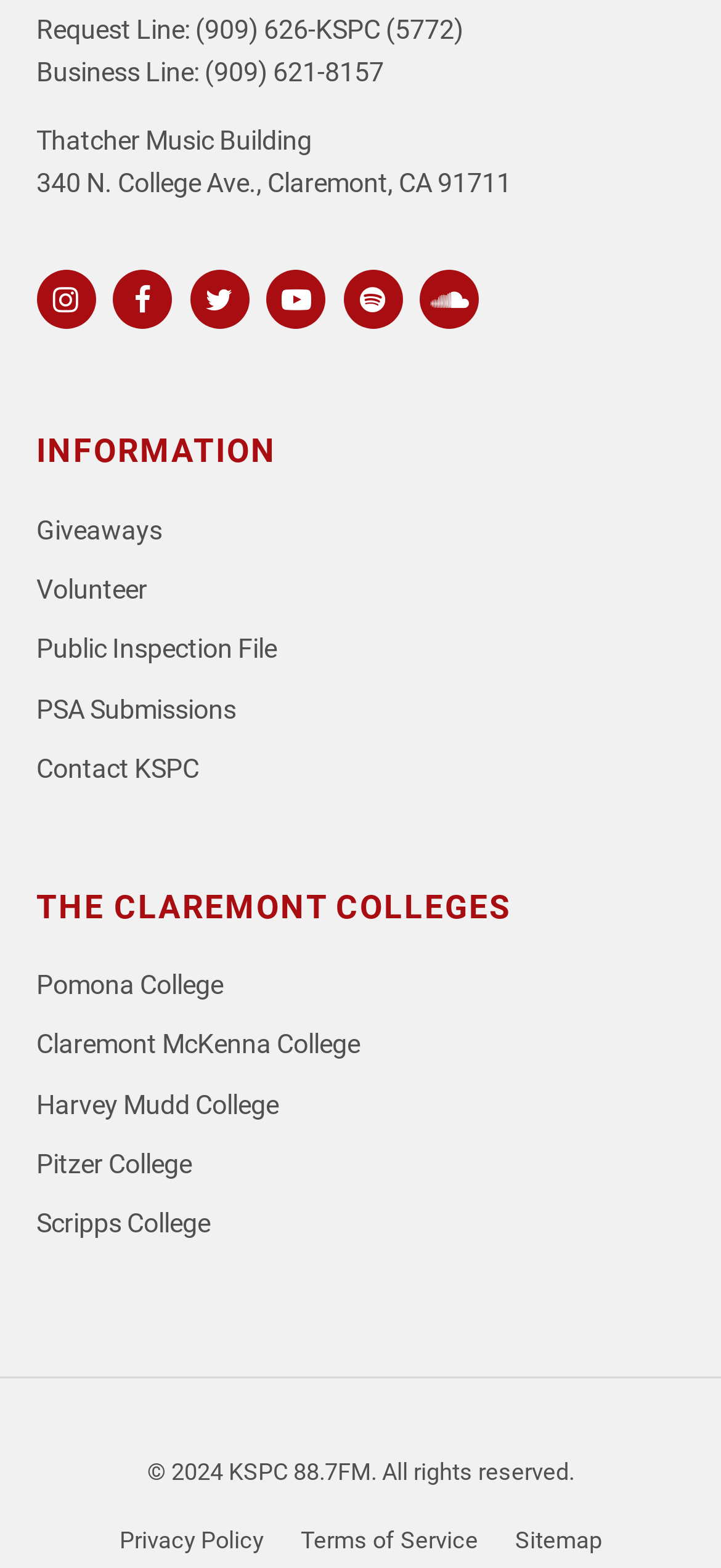Identify the bounding box coordinates of the section to be clicked to complete the task described by the following instruction: "Visit Instagram". The coordinates should be four float numbers between 0 and 1, formatted as [left, top, right, bottom].

[0.05, 0.172, 0.118, 0.203]